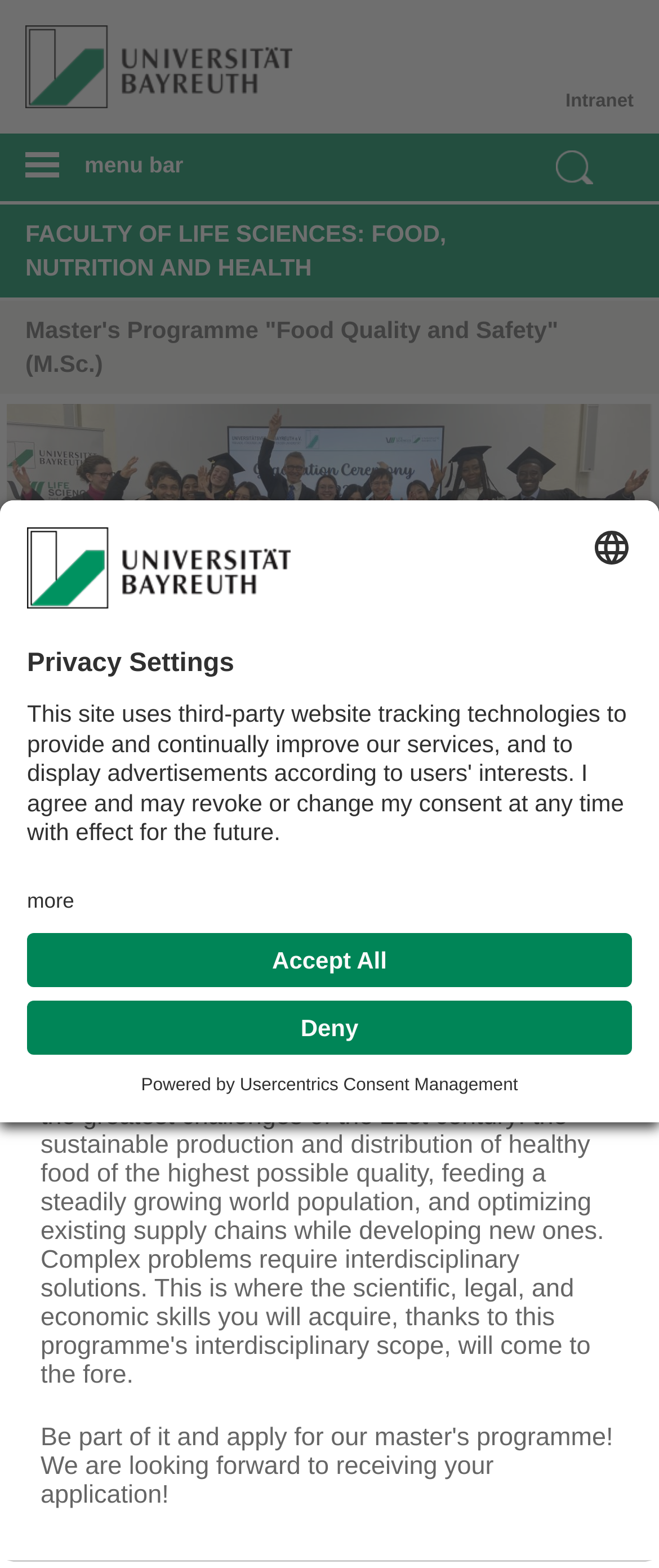Create a detailed summary of all the visual and textual information on the webpage.

The webpage is about the Master's programme "Food Quality and Safety" at the University of Bayreuth, Kulmbach Campus. At the top left corner, there is a logo of the University of Bayreuth. On the top right corner, there are links to the intranet and a search function. Below the logo, there is a menu bar with a mobile menu button on the left side. 

The main content of the webpage is divided into sections. The first section has a heading "FACULTY OF LIFE SCIENCES: FOOD, NUTRITION AND HEALTH" followed by a link with the same text. Below this section, there is a heading "Master's Programme "Food Quality and Safety" (M.Sc.)". 

The next section features an image of FQS graduates of 2023, taking up most of the width of the page. Below the image, there are three headings: "Master's Programme "Food Quality and Safety"", "An integrated vision of nutrition.", and a paragraph of text describing the programme. The text explains that the programme addresses the challenges of sustainable food production and distribution, and that it requires interdisciplinary solutions.

At the bottom of the page, there is a horizontal separator, followed by a button to open privacy settings. When clicked, a dialog box appears with privacy settings, allowing users to select their language and choose their privacy options. The dialog box also has buttons to deny or accept all privacy settings. At the very bottom of the page, there is a text "Powered by" followed by a link to "Usercentrics Consent Management".